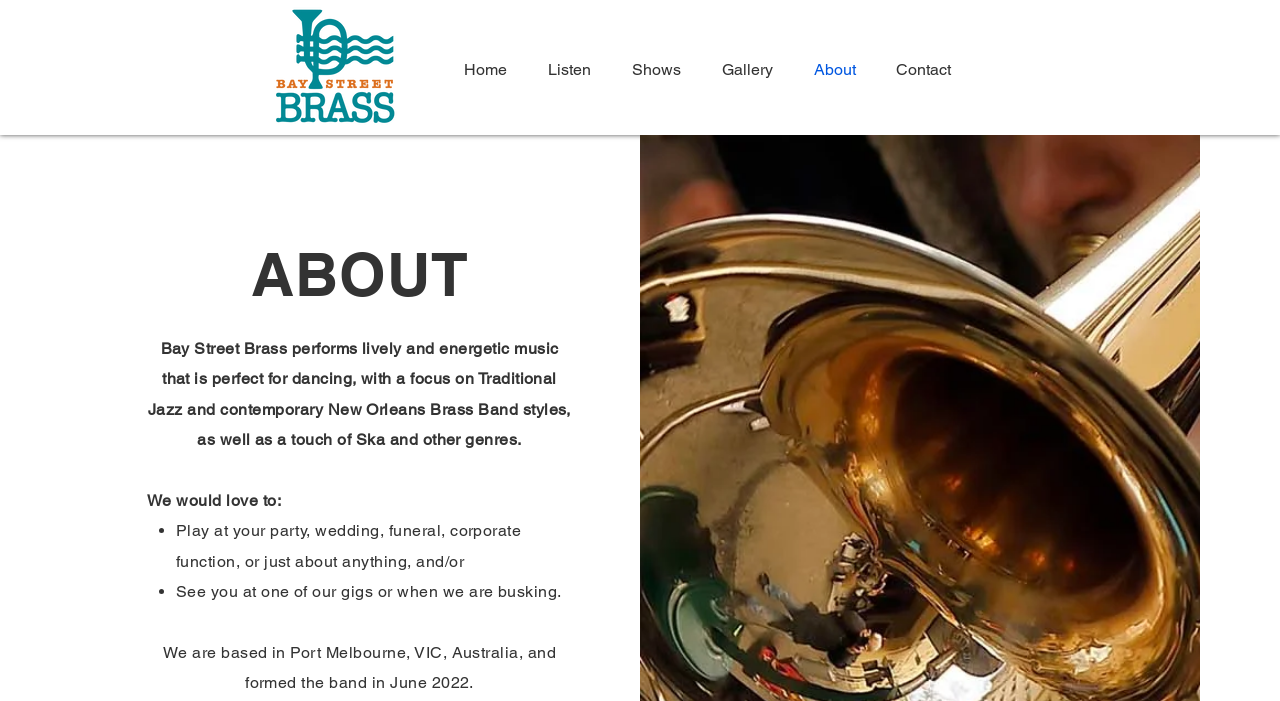What does Bay Street Brass want to do?
With the help of the image, please provide a detailed response to the question.

Based on the webpage, Bay Street Brass would love to play at your party, wedding, funeral, corporate function, or just about anything, and/or see you at one of their gigs or when they are busking.